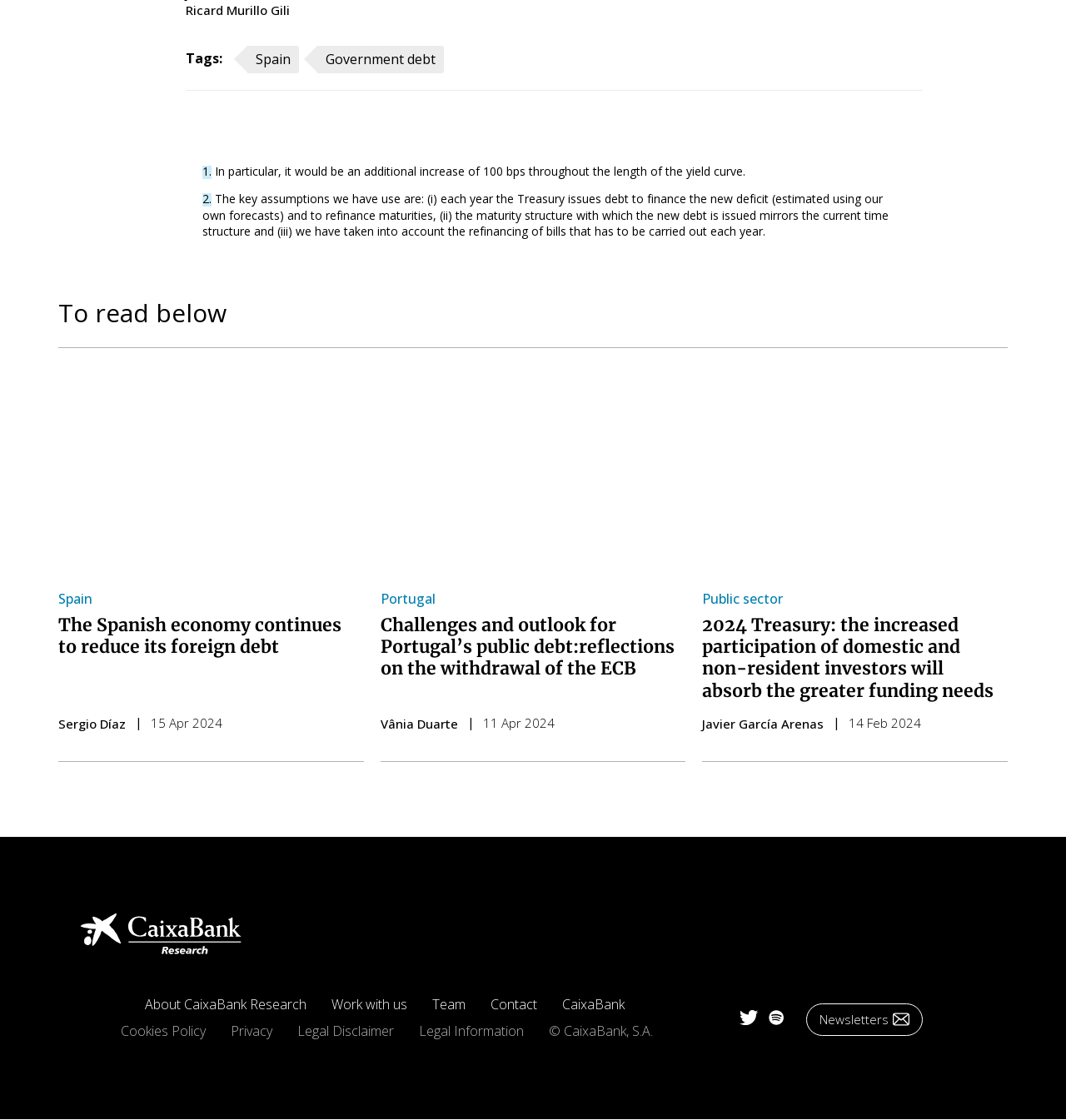Find the bounding box coordinates of the clickable area required to complete the following action: "Visit the CaixaBank Research homepage".

[0.527, 0.888, 0.609, 0.909]